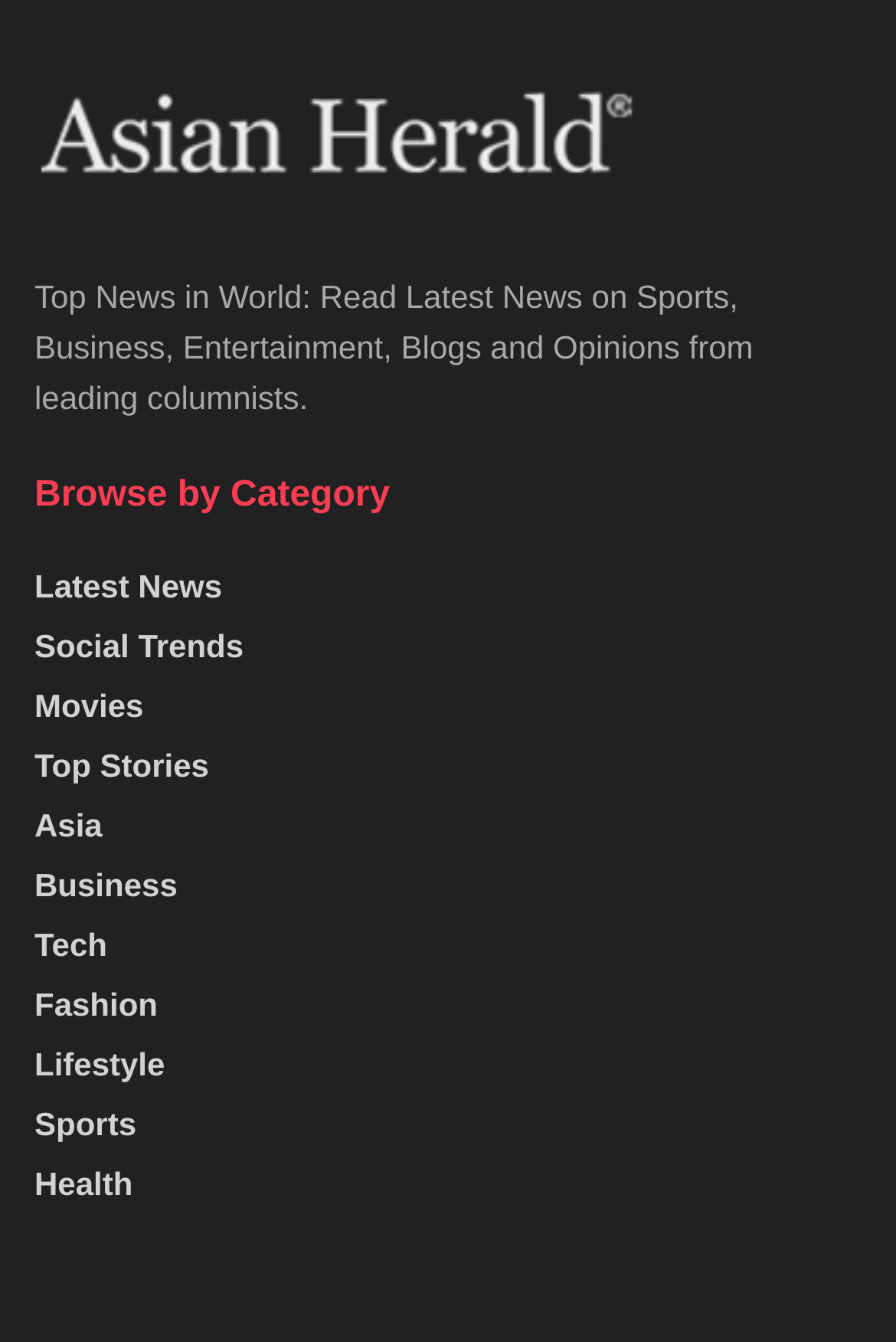Refer to the screenshot and answer the following question in detail:
How many categories are available for browsing?

The webpage has a section labeled 'Browse by Category' which contains 11 links namely 'Latest News', 'Social Trends', 'Movies', 'Top Stories', 'Asia', 'Business', 'Tech', 'Fashion', 'Lifestyle', 'Sports', and 'Health'. Therefore, there are 11 categories available for browsing.